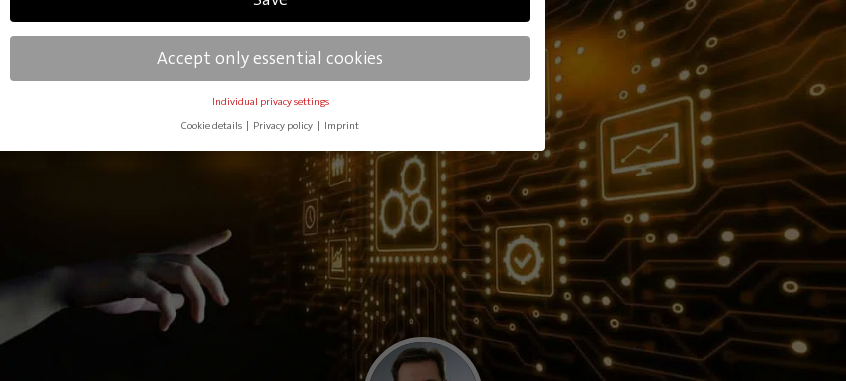Reply to the question with a single word or phrase:
What does the circular area display?

a person's headshot